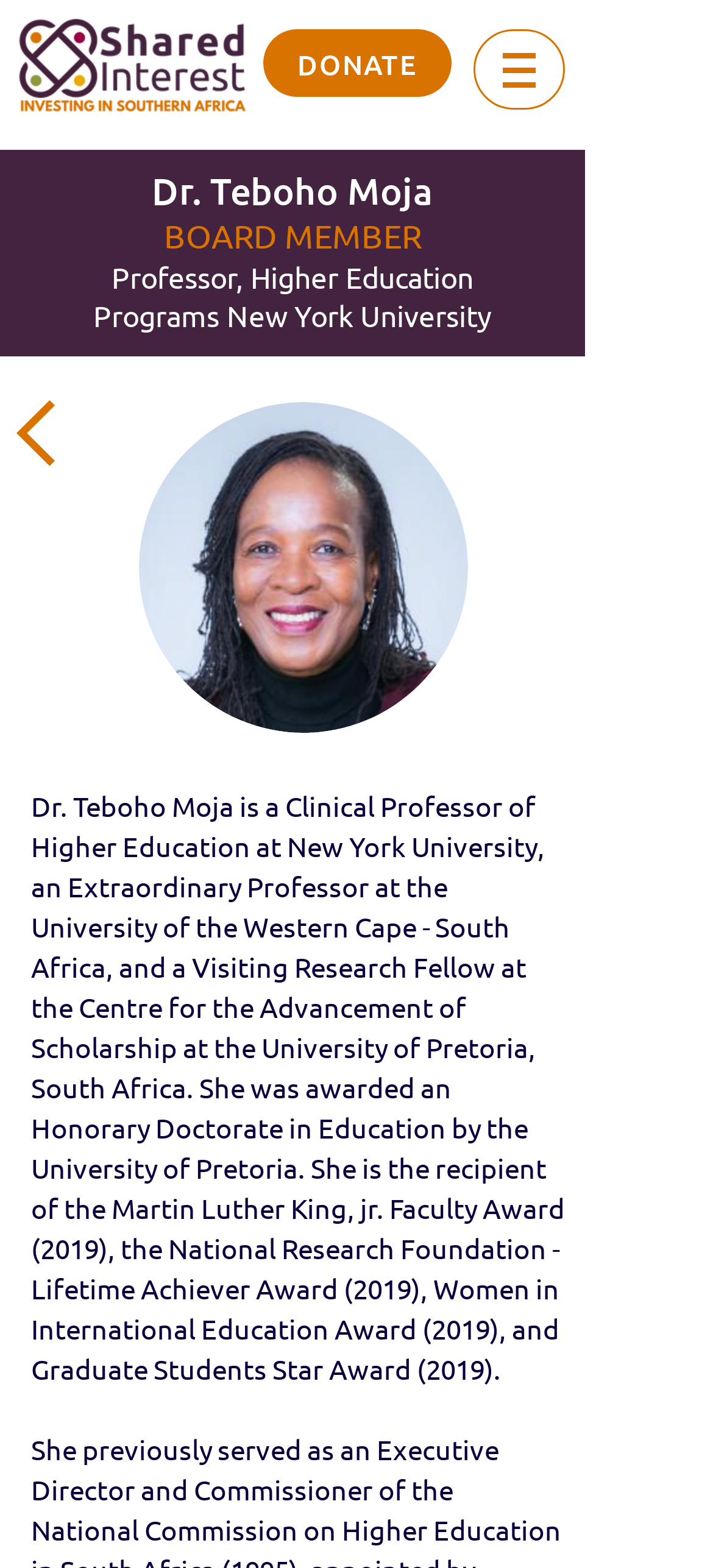Please answer the following question using a single word or phrase: 
How many links are present in the navigation section?

2